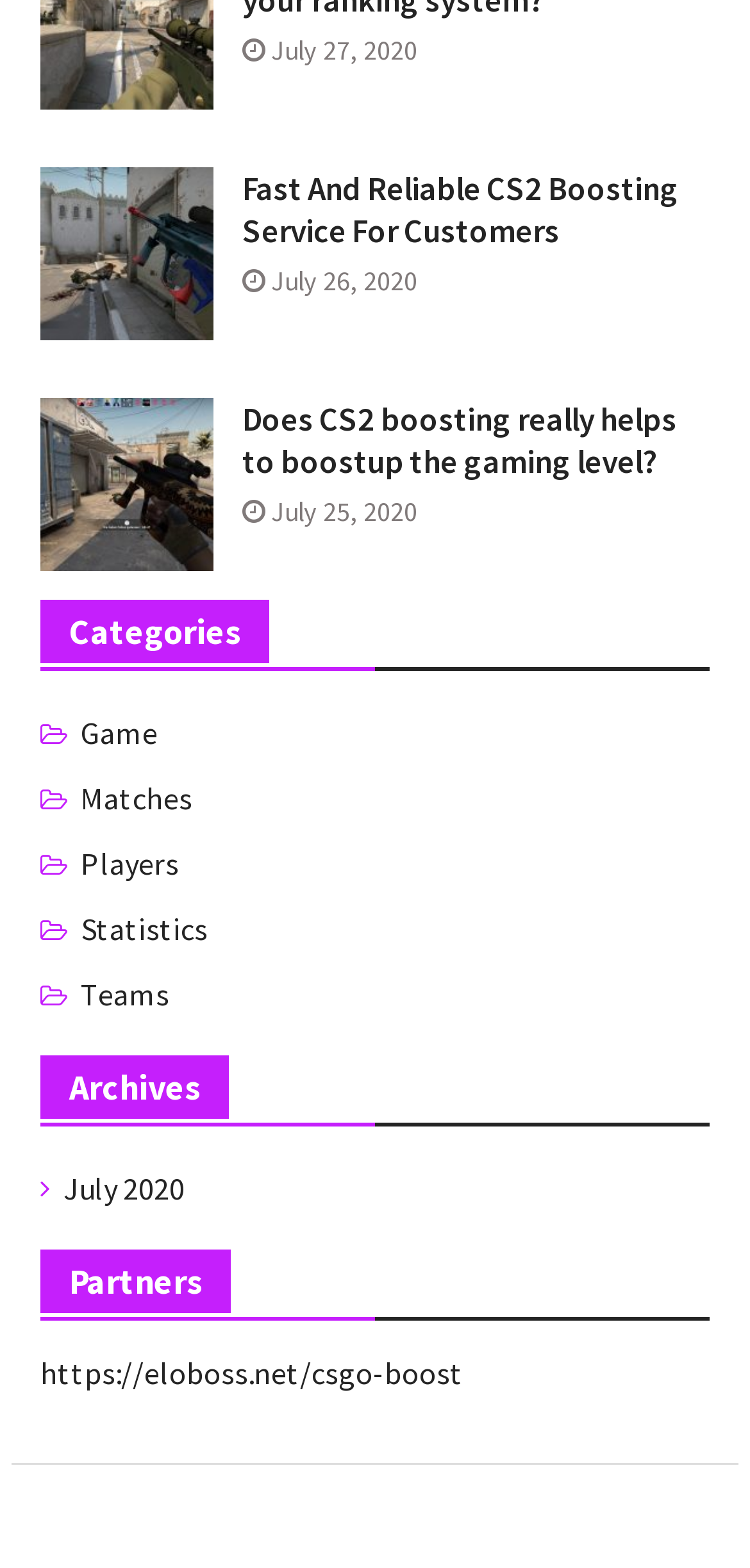Please give the bounding box coordinates of the area that should be clicked to fulfill the following instruction: "Check the archives for July 2020". The coordinates should be in the format of four float numbers from 0 to 1, i.e., [left, top, right, bottom].

[0.084, 0.742, 0.246, 0.772]